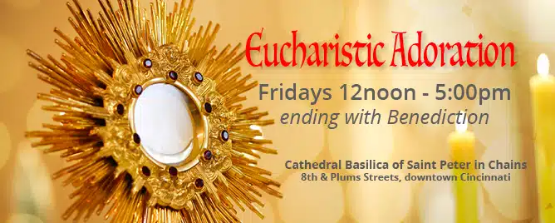Please give a short response to the question using one word or a phrase:
What is the location of the Cathedral Basilica?

8th & Plums Streets